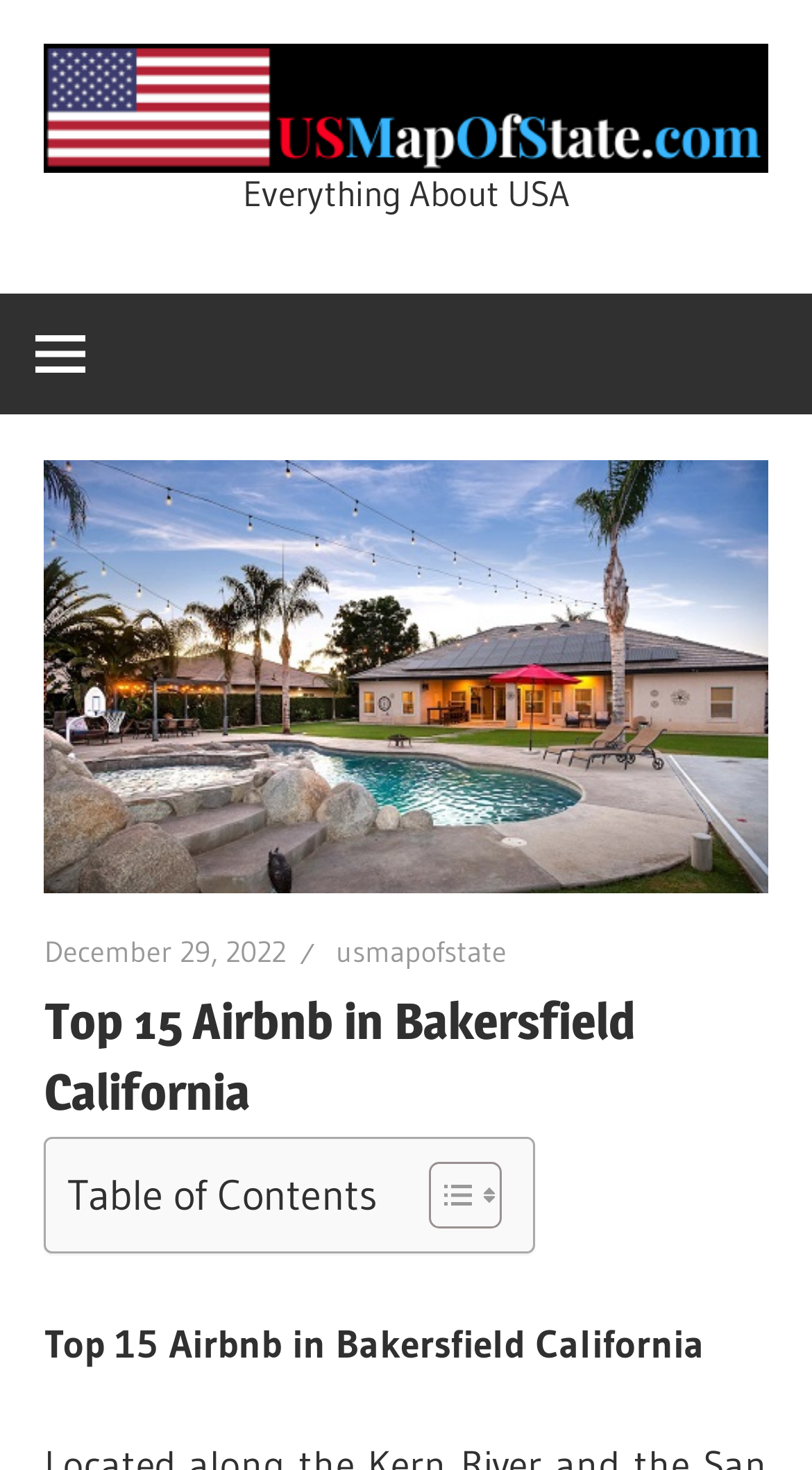Provide a single word or phrase to answer the given question: 
What is the logo on the top left corner?

US map of state logo